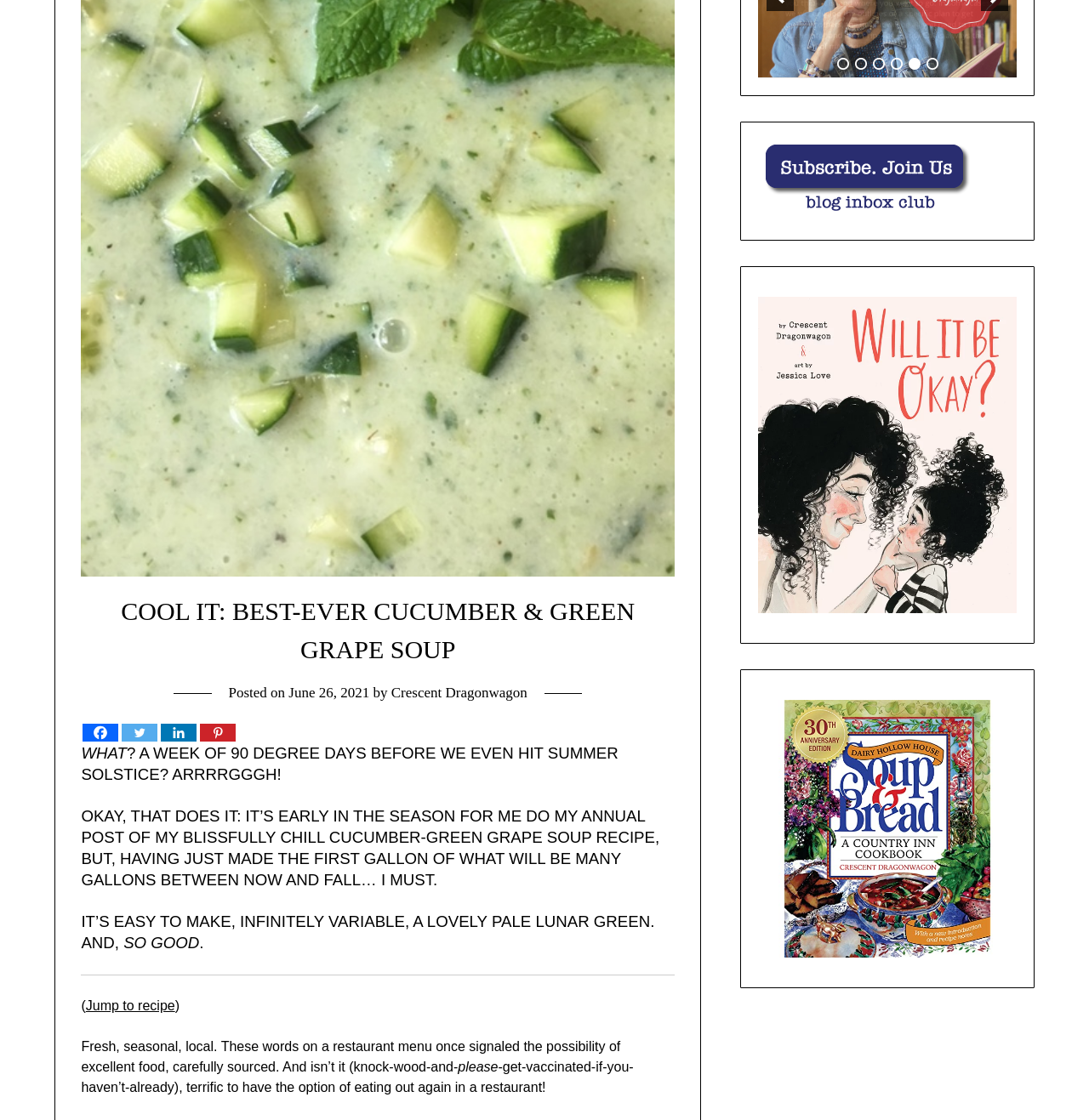Given the element description: "aria-label="Backwoods Banana Cigarillos"", predict the bounding box coordinates of this UI element. The coordinates must be four float numbers between 0 and 1, given as [left, top, right, bottom].

None